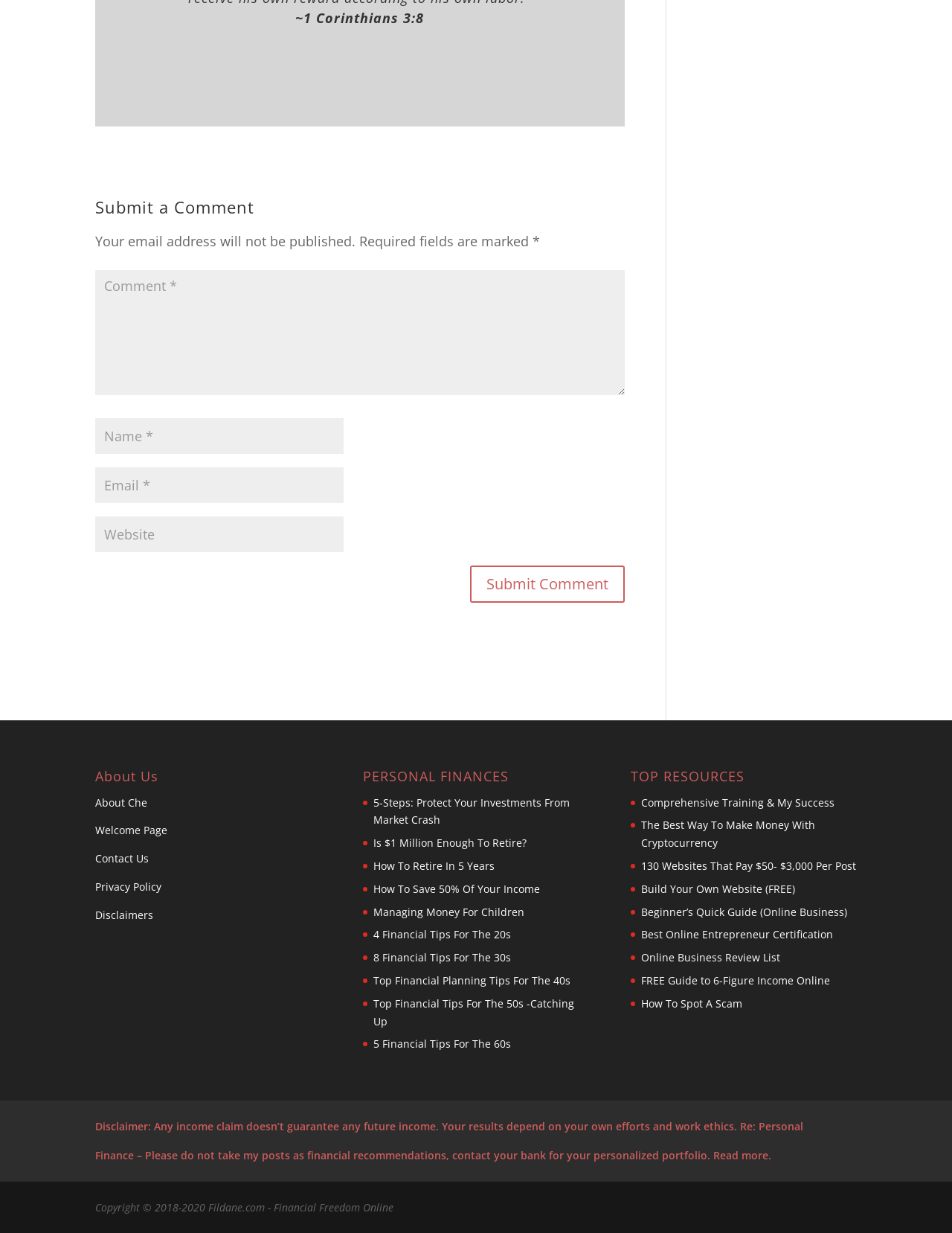Locate the bounding box coordinates of the clickable region to complete the following instruction: "Click on the 5-Steps: Protect Your Investments From Market Crash link."

[0.392, 0.645, 0.599, 0.671]